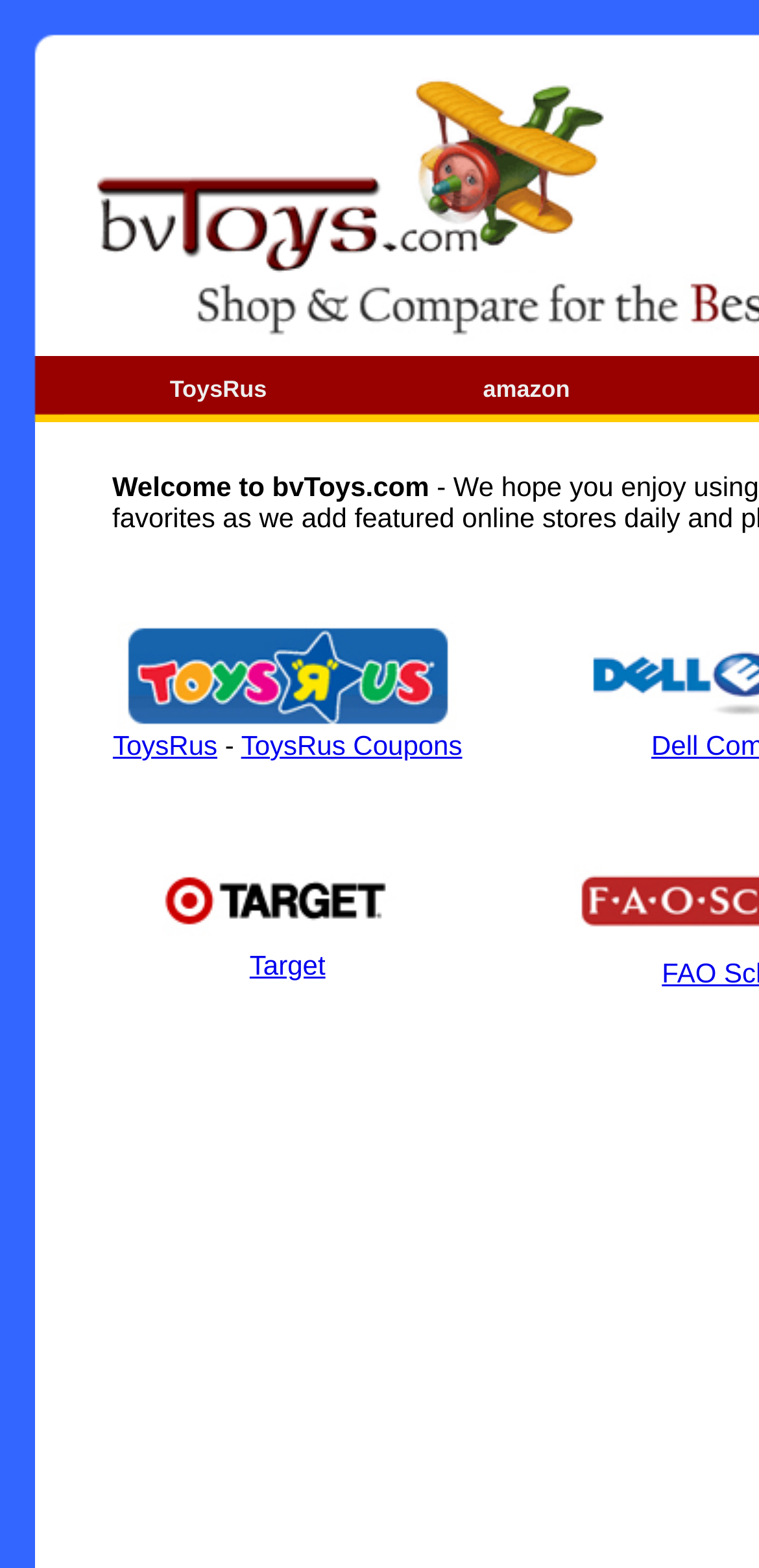How many LayoutTableCell elements are in the webpage?
Using the visual information from the image, give a one-word or short-phrase answer.

14